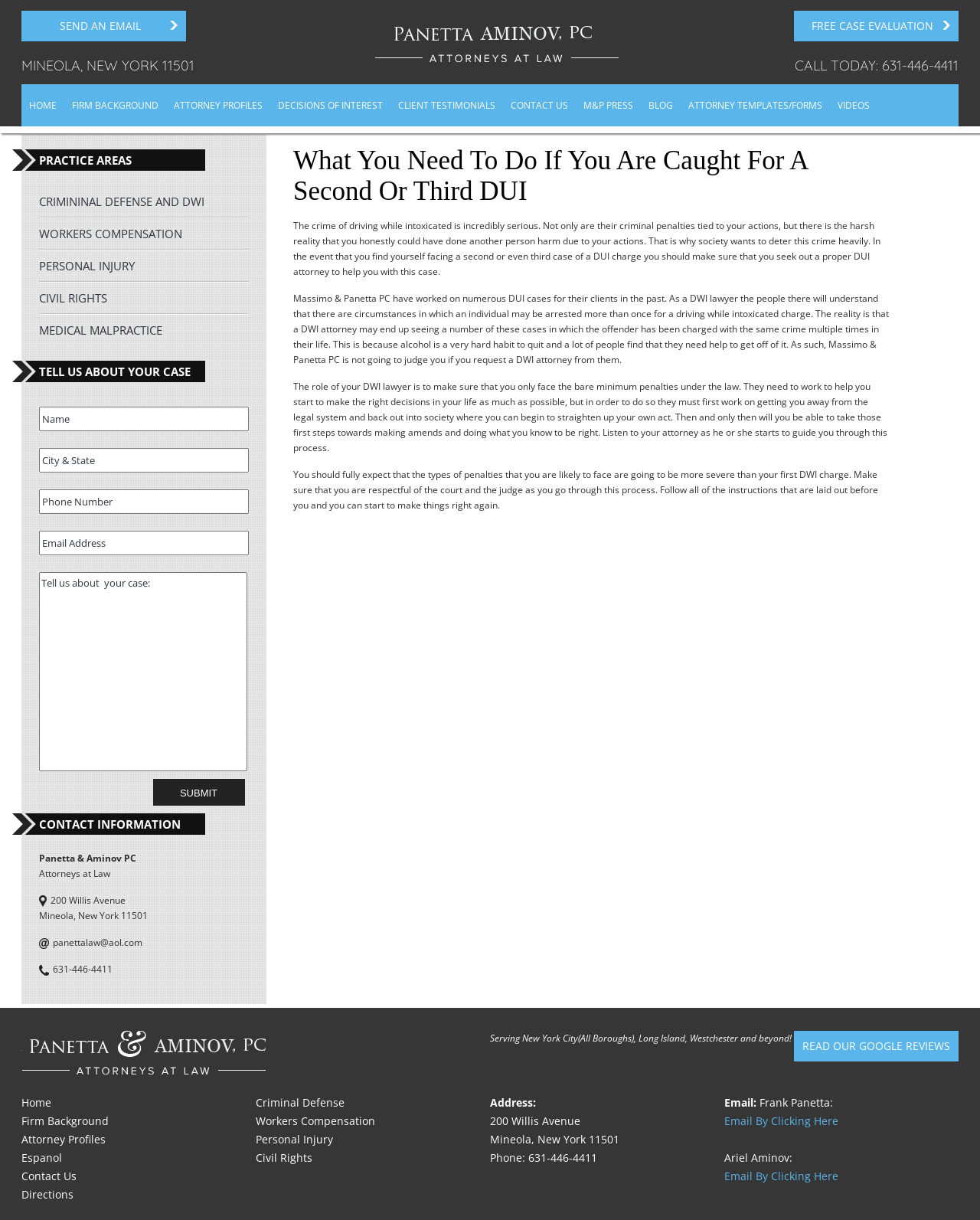Bounding box coordinates should be provided in the format (top-left x, top-left y, bottom-right x, bottom-right y) with all values between 0 and 1. Identify the bounding box for this UI element: Videos

[0.855, 0.081, 0.888, 0.092]